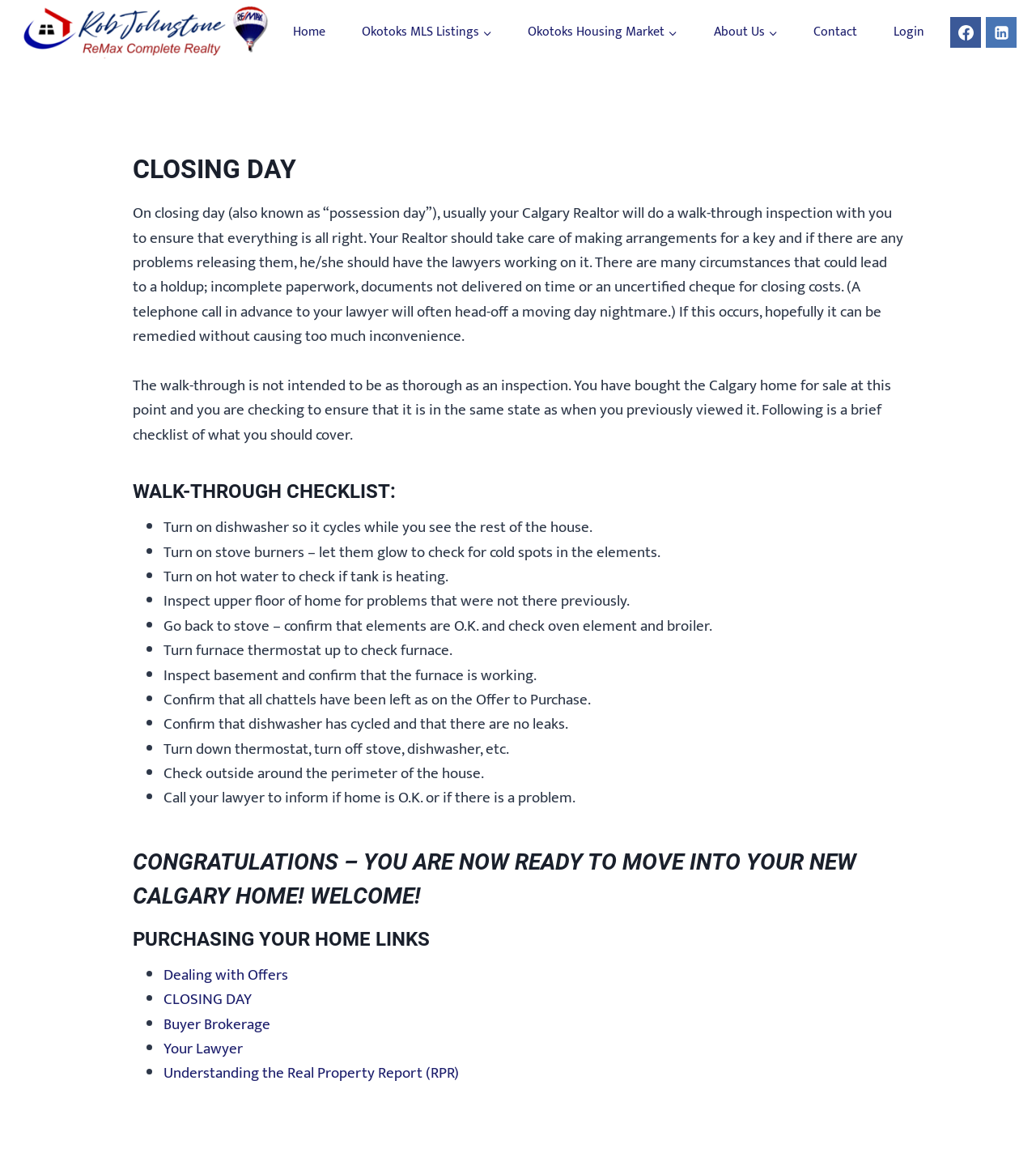Identify the bounding box for the UI element described as: "Facebook". The coordinates should be four float numbers between 0 and 1, i.e., [left, top, right, bottom].

[0.917, 0.015, 0.947, 0.041]